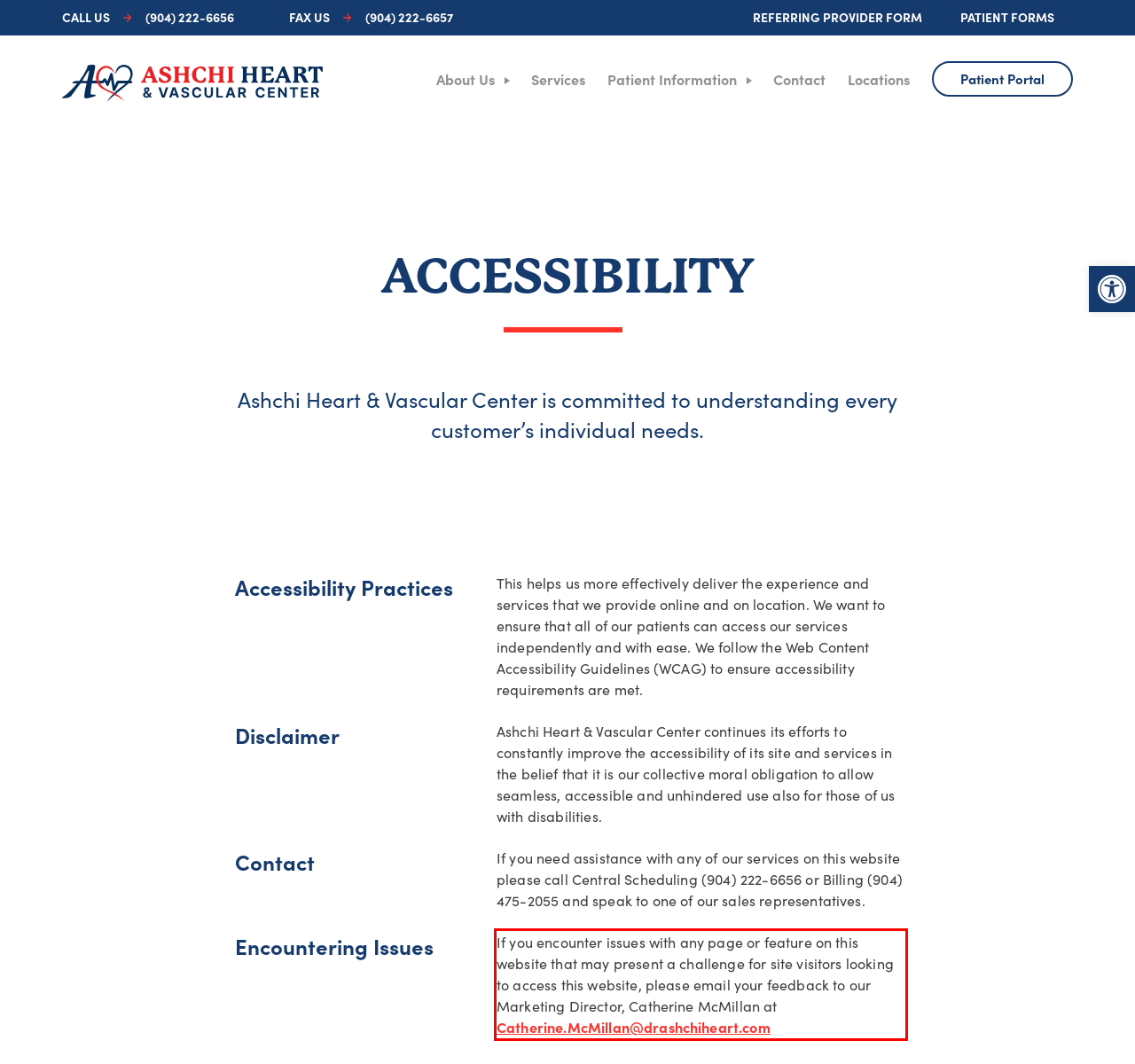Please perform OCR on the text within the red rectangle in the webpage screenshot and return the text content.

If you encounter issues with any page or feature on this website that may present a challenge for site visitors looking to access this website, please email your feedback to our Marketing Director, Catherine McMillan at Catherine.McMillan@drashchiheart.com